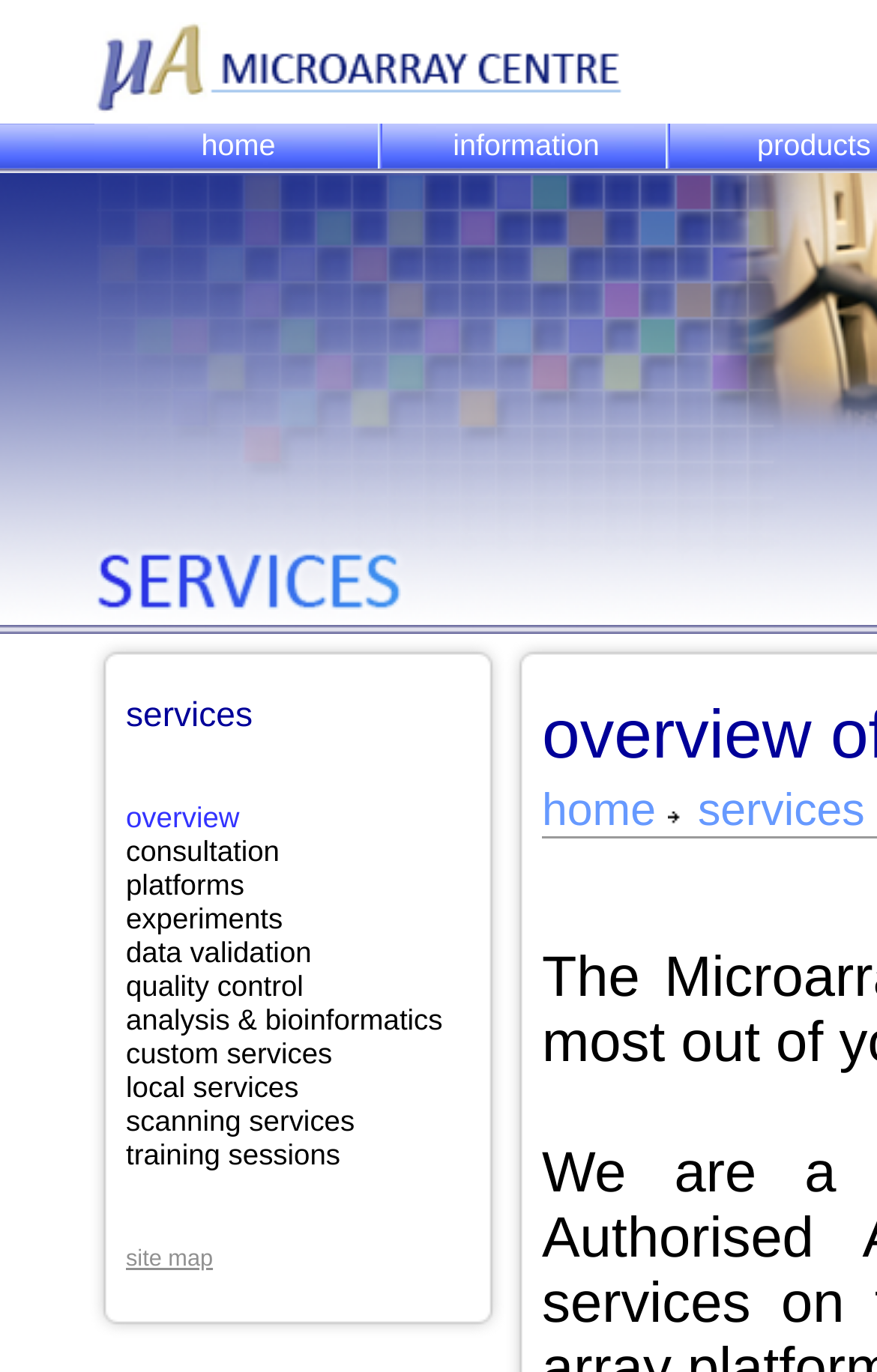Please provide the bounding box coordinates in the format (top-left x, top-left y, bottom-right x, bottom-right y). Remember, all values are floating point numbers between 0 and 1. What is the bounding box coordinate of the region described as: training sessions

[0.144, 0.829, 0.388, 0.853]